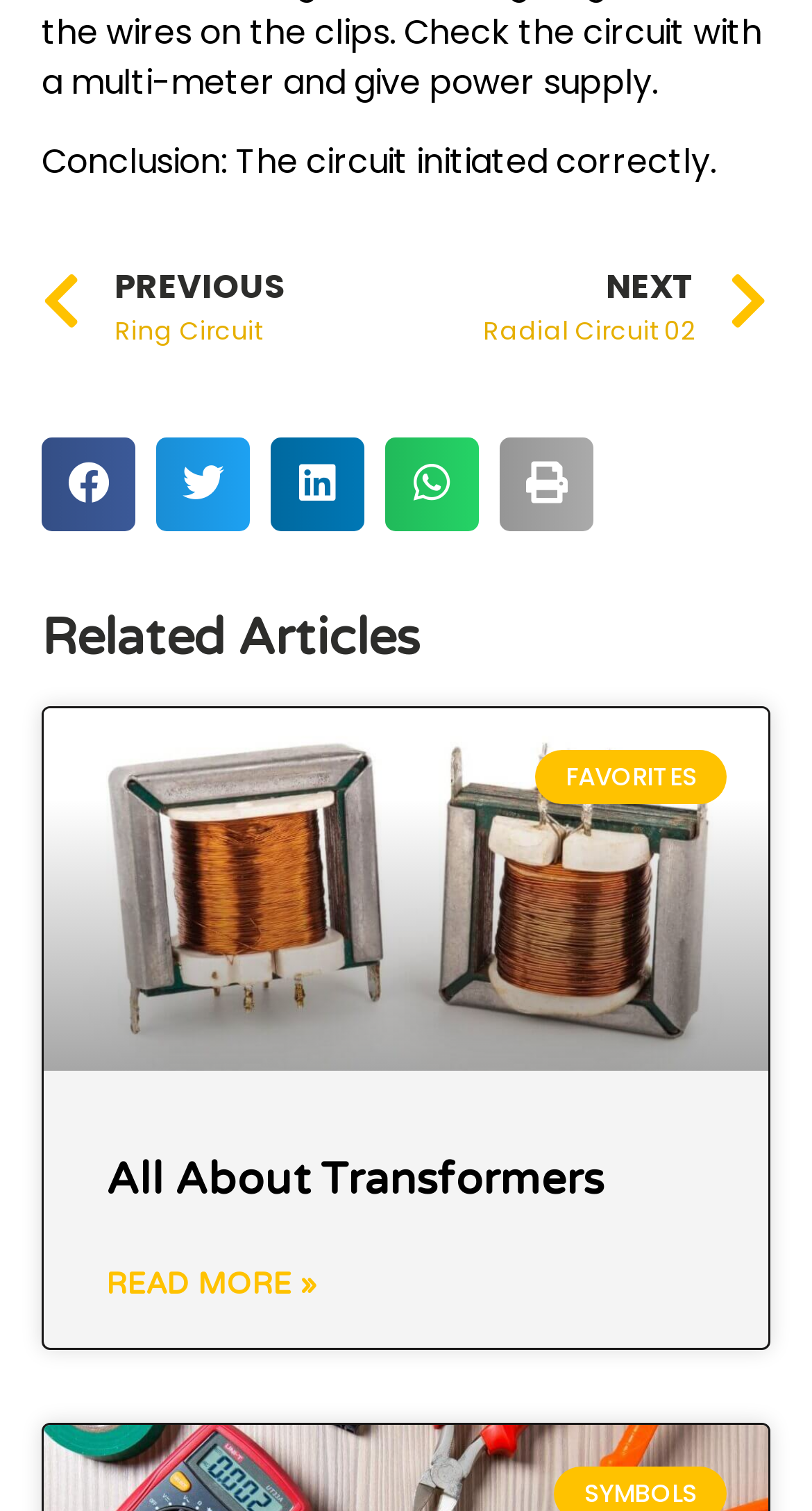Give a concise answer using one word or a phrase to the following question:
How many share options are available?

5